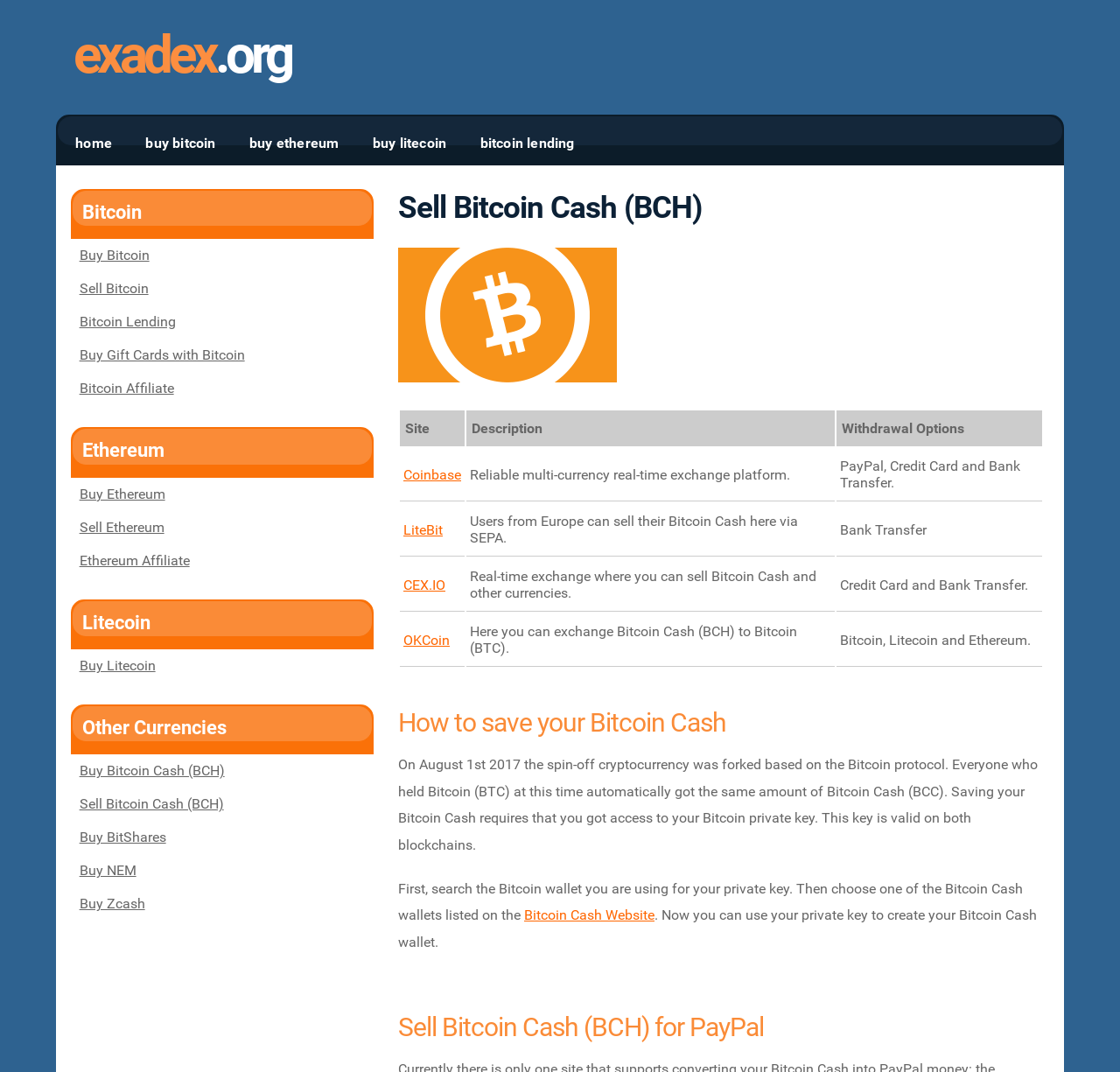Show the bounding box coordinates for the element that needs to be clicked to execute the following instruction: "Go to 'Bitcoin Cash Website'". Provide the coordinates in the form of four float numbers between 0 and 1, i.e., [left, top, right, bottom].

[0.468, 0.846, 0.584, 0.862]